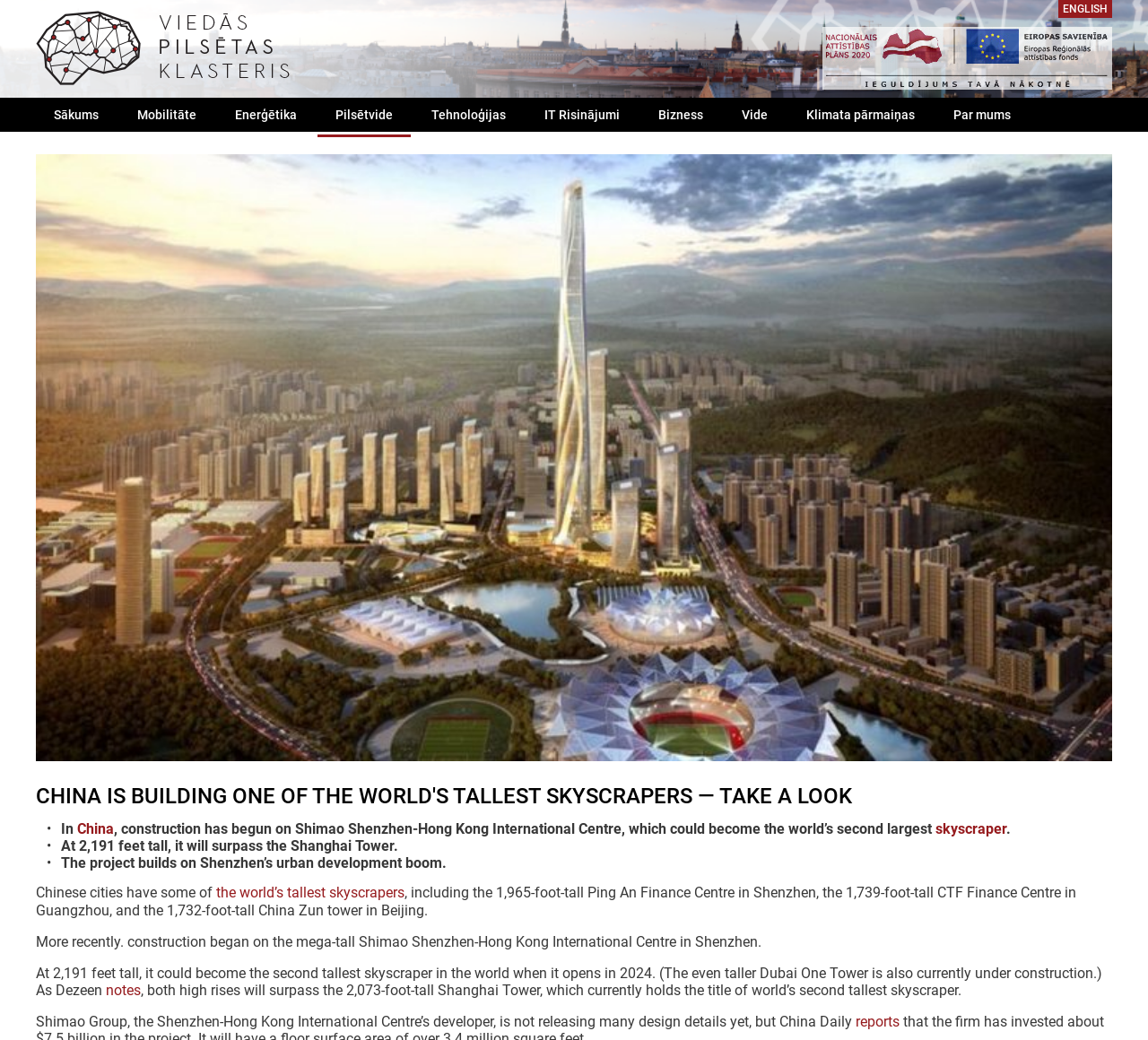What is the current title holder of the world's second tallest skyscraper?
Look at the image and answer the question with a single word or phrase.

Shanghai Tower